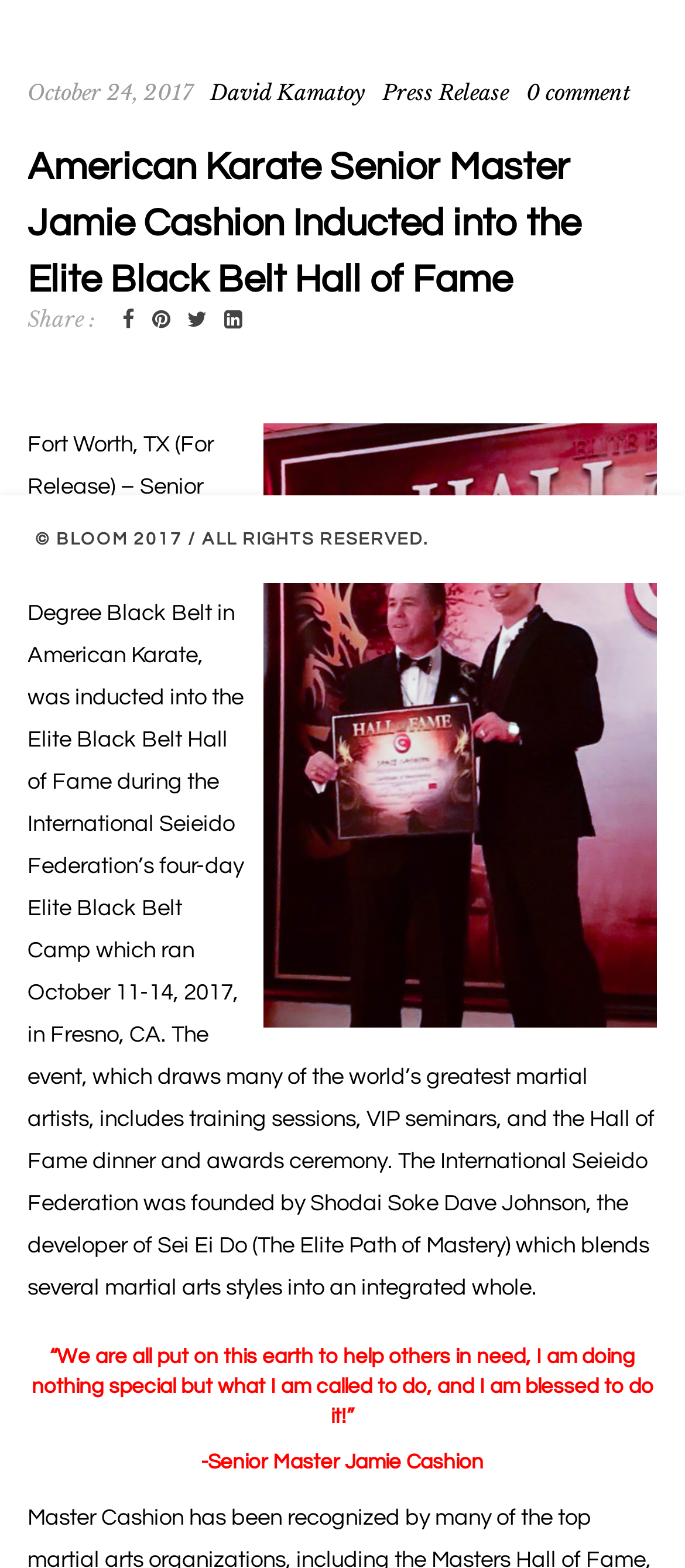Locate the bounding box of the UI element described in the following text: "Christian Soldiers: Staff Bio".

[0.385, 0.006, 0.897, 0.051]